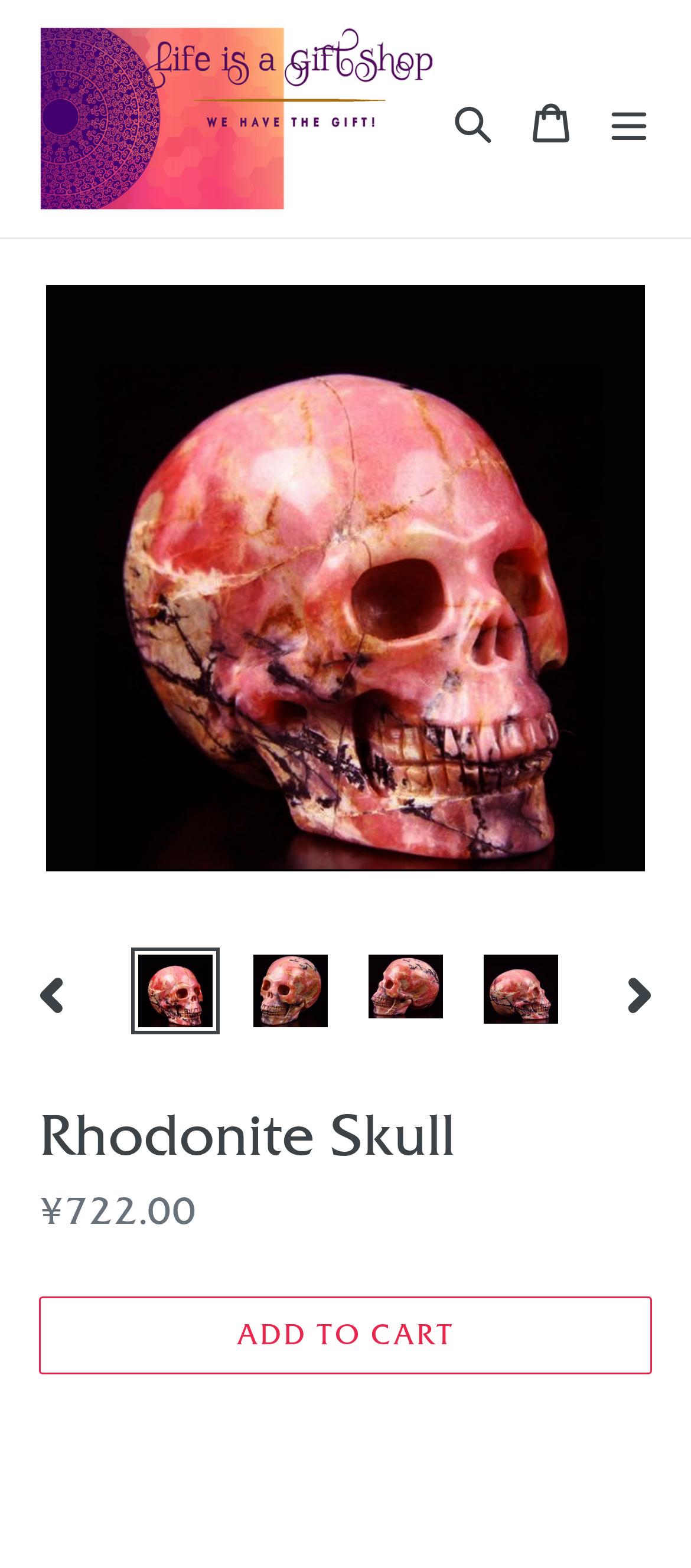Based on the provided description, "Previous slide", find the bounding box of the corresponding UI element in the screenshot.

[0.01, 0.611, 0.138, 0.656]